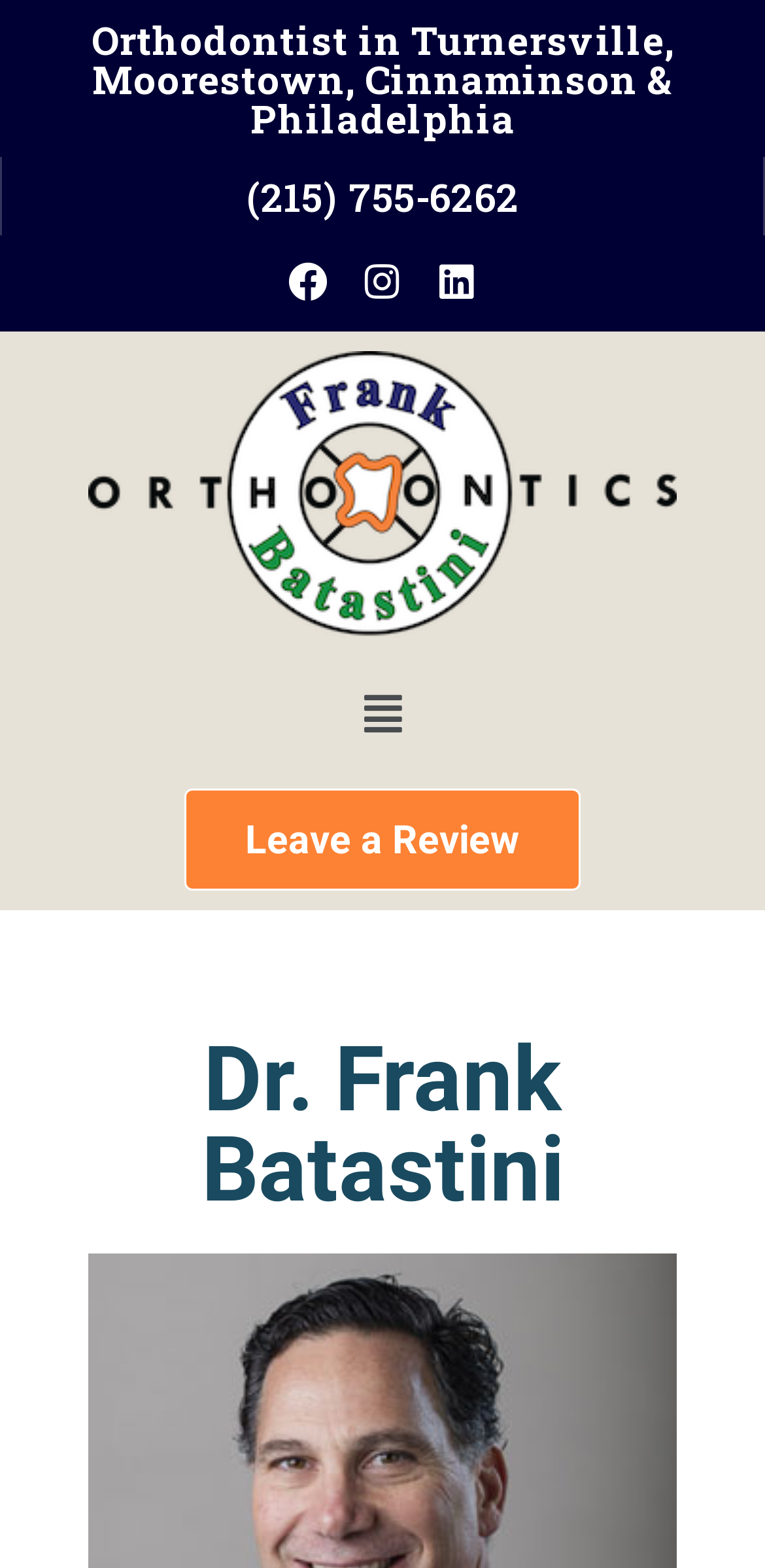Is the menu expanded?
Use the image to give a comprehensive and detailed response to the question.

I found the menu button by looking at the button element that contains the text 'Menu' and an icon. The 'expanded' property of this element is set to 'False', indicating that the menu is not currently expanded.